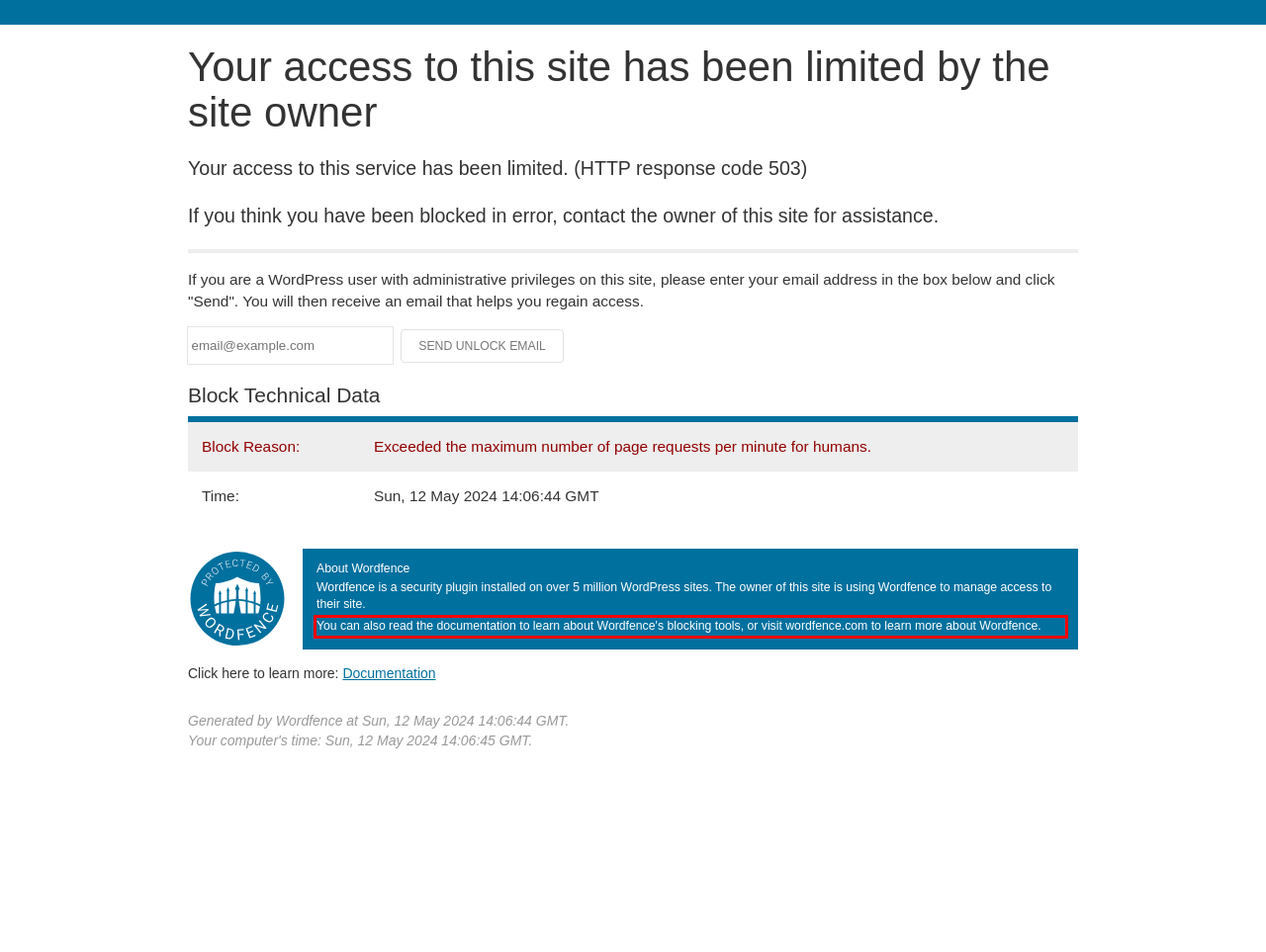Given a screenshot of a webpage, locate the red bounding box and extract the text it encloses.

You can also read the documentation to learn about Wordfence's blocking tools, or visit wordfence.com to learn more about Wordfence.